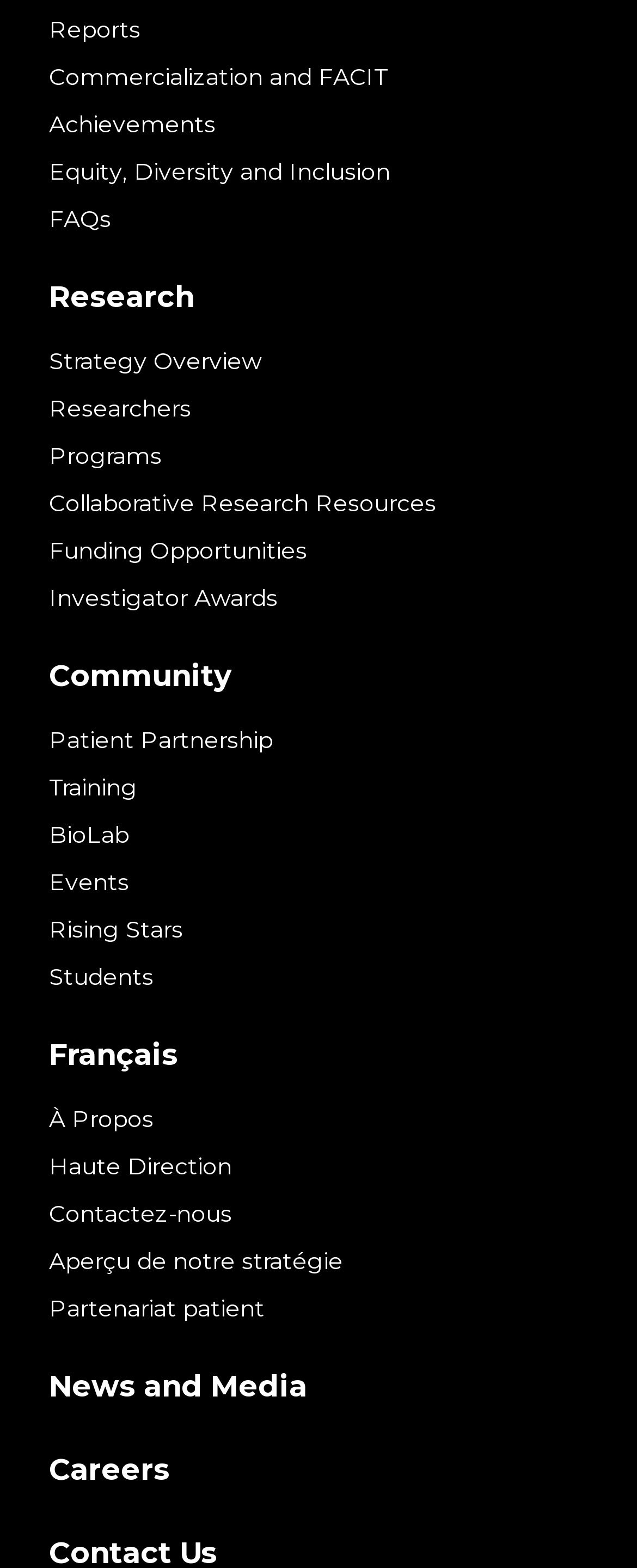Refer to the image and provide an in-depth answer to the question: 
How many links are related to research?

There are at least three links related to research: 'Research', 'Researchers', and 'Collaborative Research Resources'. These links are likely related to research because of their names and proximity to each other on the webpage.